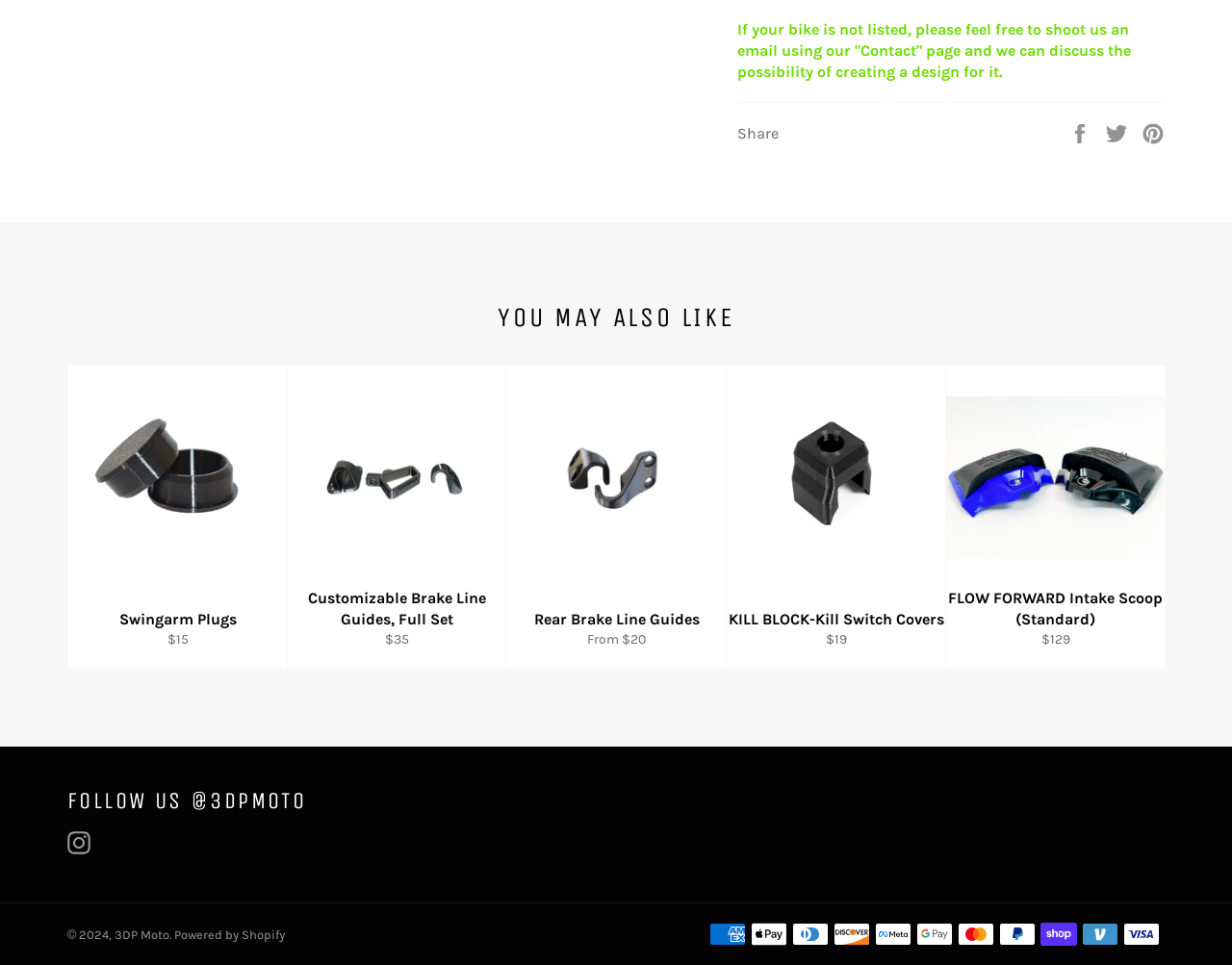Please specify the bounding box coordinates of the region to click in order to perform the following instruction: "View product details of Swingarm Plugs".

[0.055, 0.378, 0.233, 0.693]